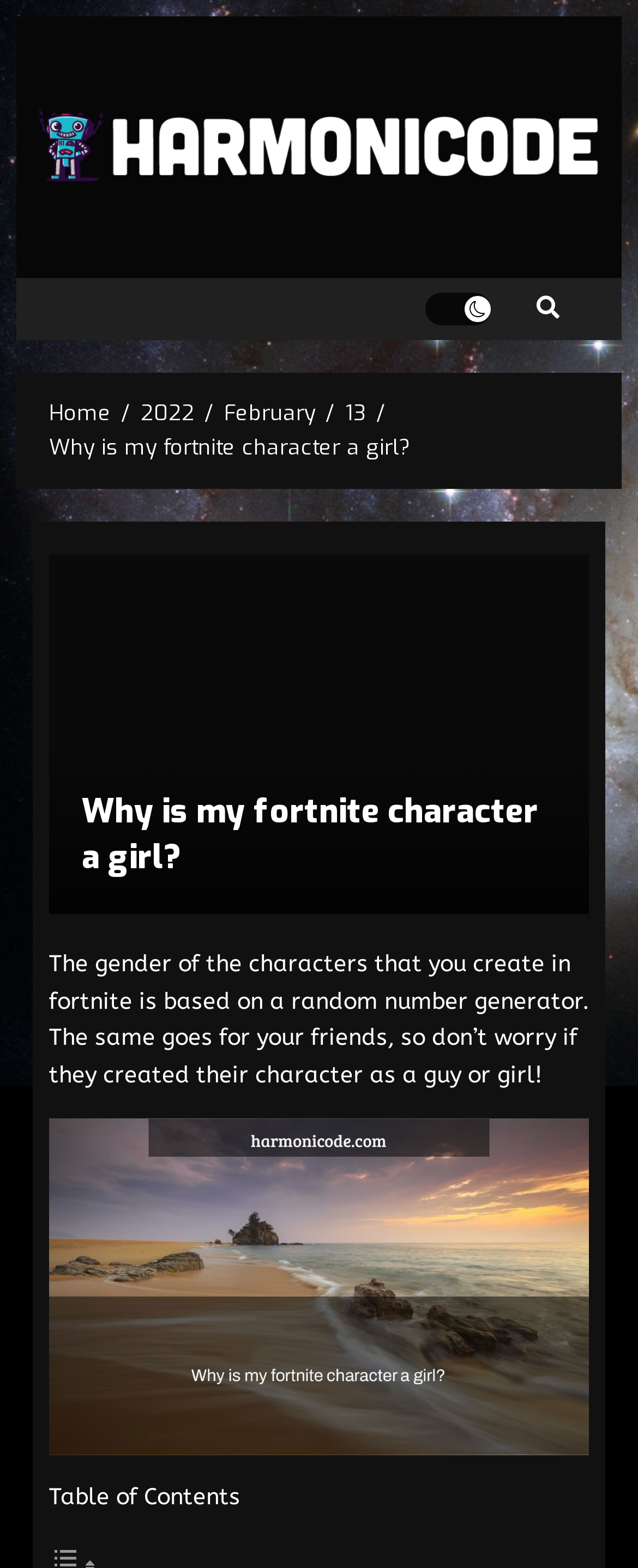Based on the element description "Light/Dark Button", predict the bounding box coordinates of the UI element.

[0.667, 0.187, 0.769, 0.207]